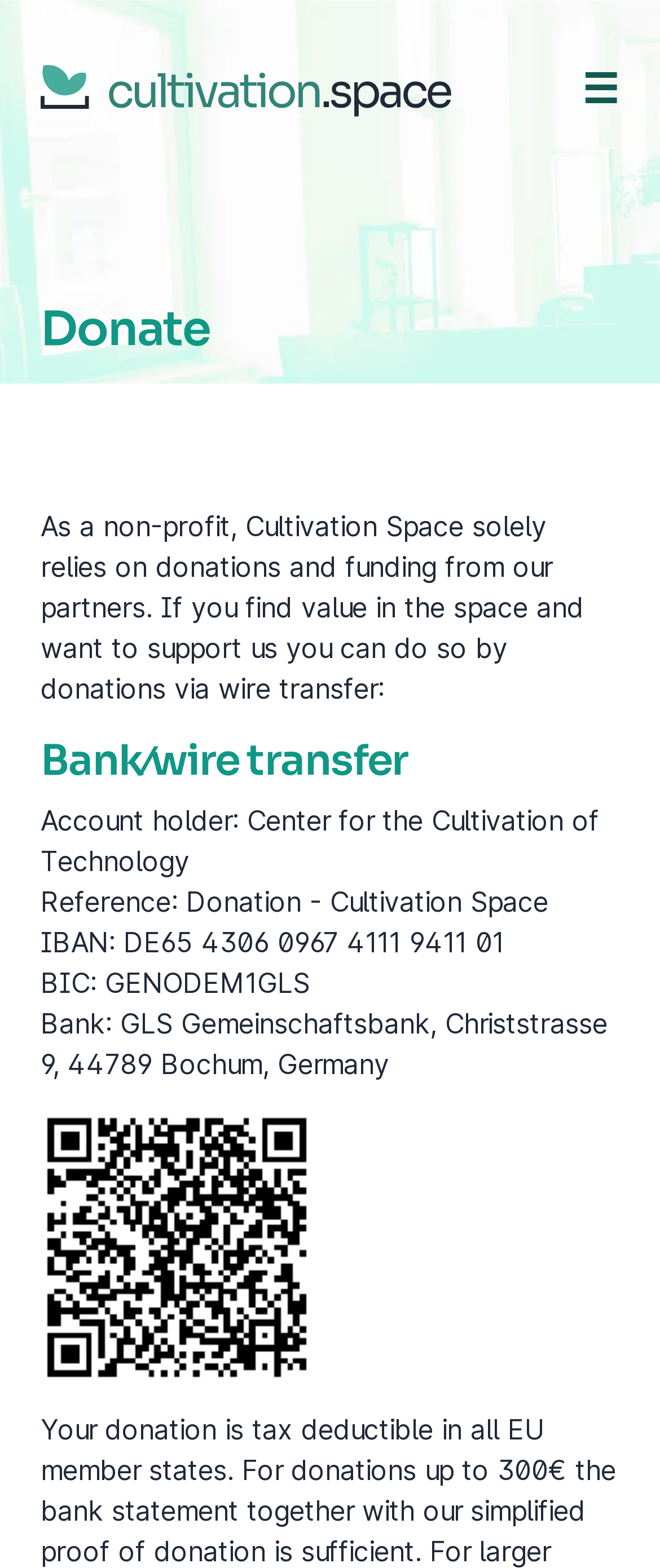What is the name of the organization?
Using the screenshot, give a one-word or short phrase answer.

Center for the Cultivation of Technology